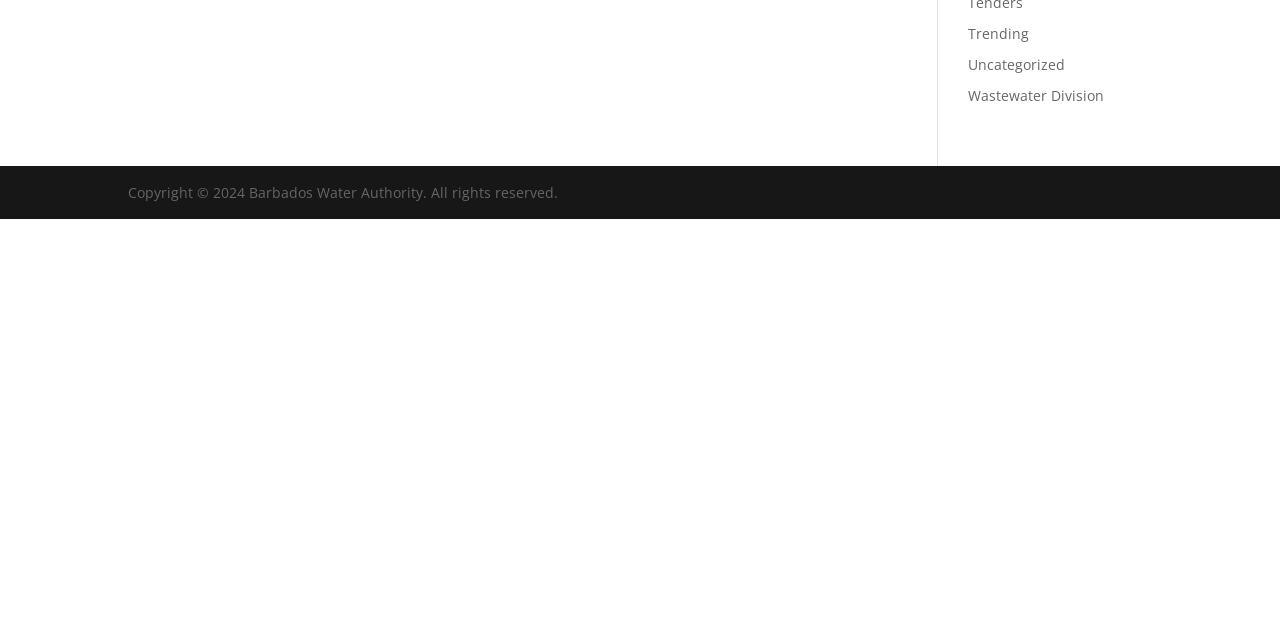Identify the bounding box for the described UI element: "info@samploon.com".

None